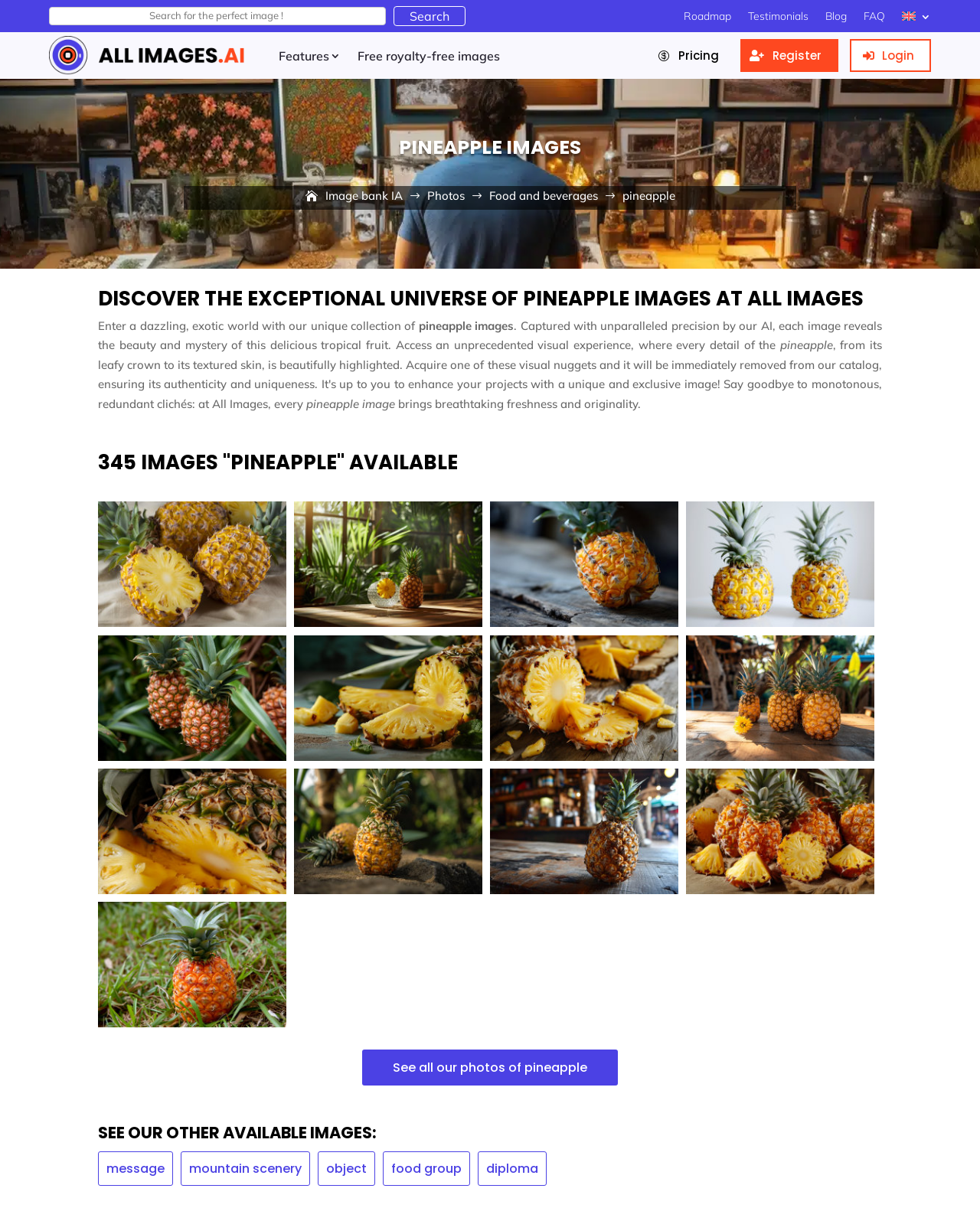Identify the bounding box coordinates of the region that needs to be clicked to carry out this instruction: "Browse pineapple photos". Provide these coordinates as four float numbers ranging from 0 to 1, i.e., [left, top, right, bottom].

[0.436, 0.154, 0.474, 0.171]